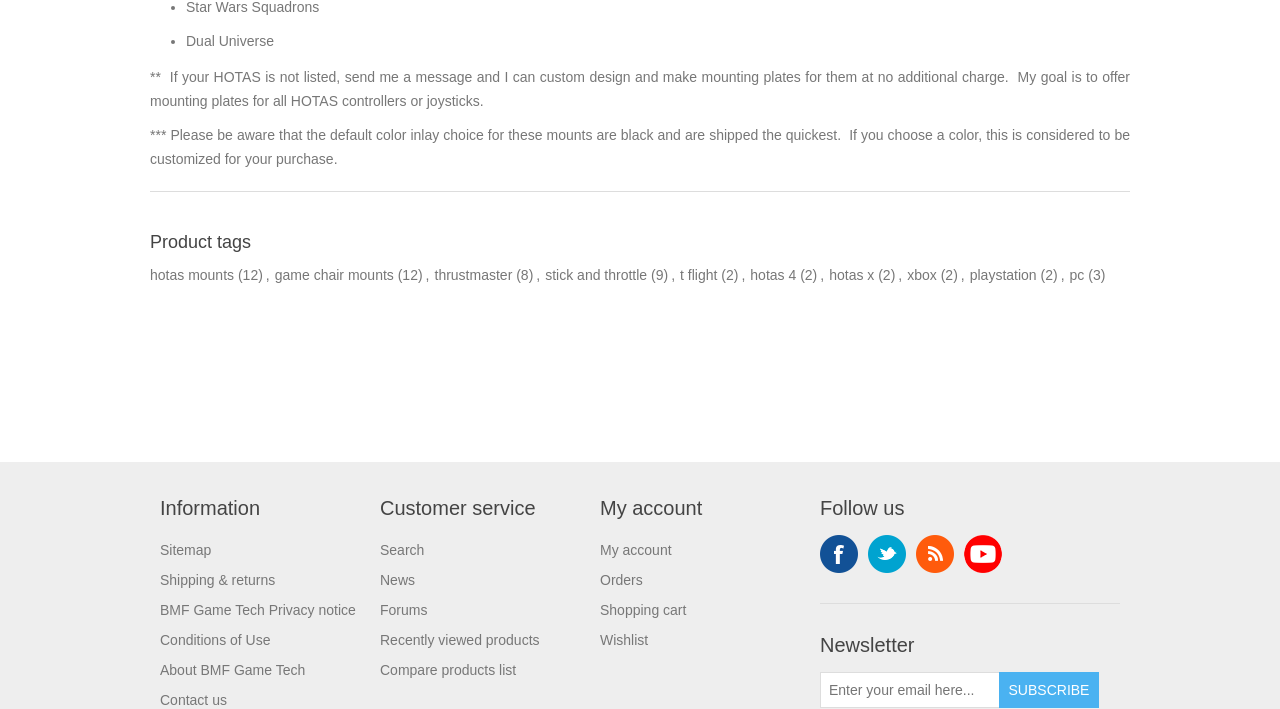Please determine the bounding box coordinates of the element's region to click for the following instruction: "Click the 'Login' link".

None